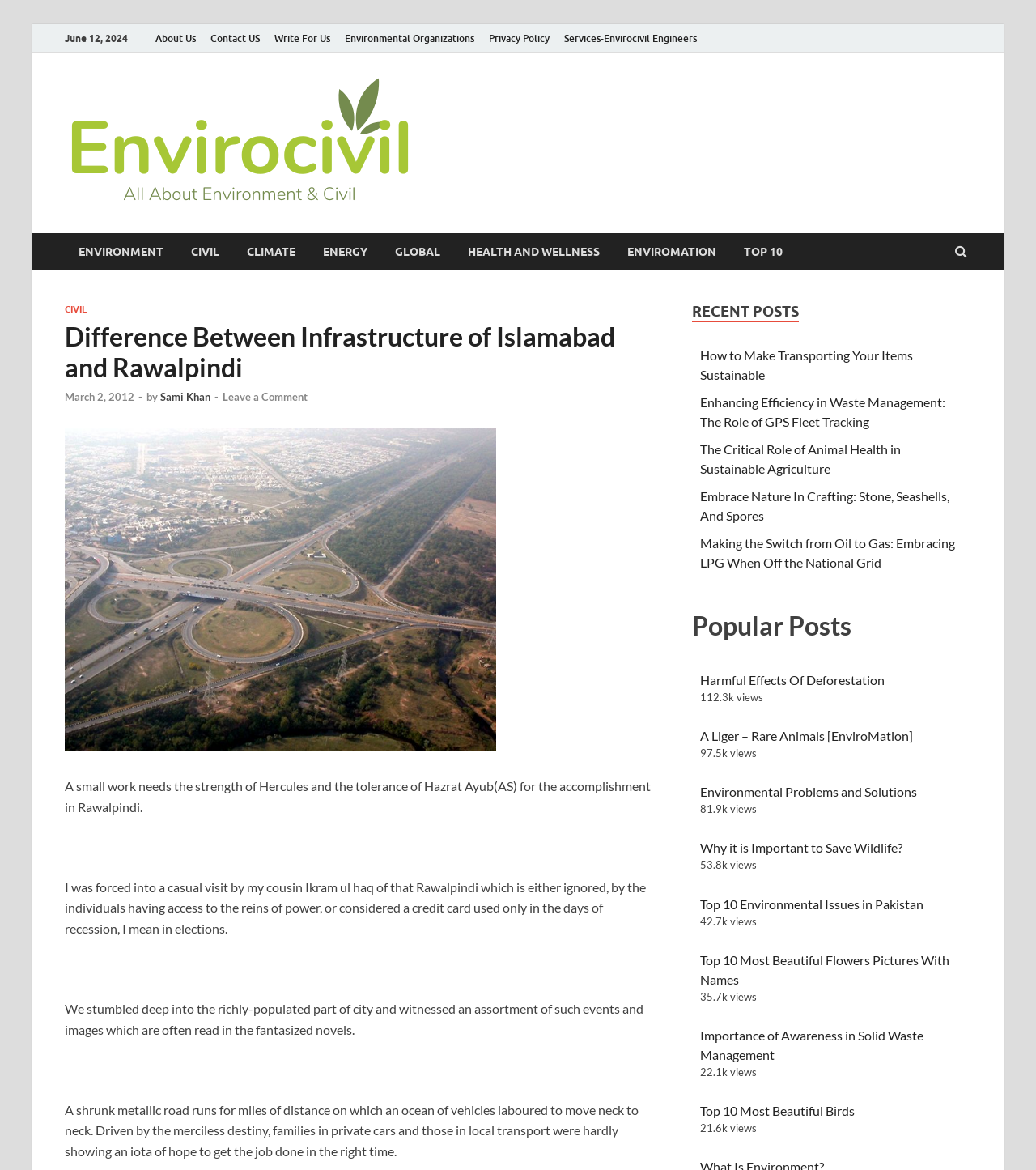What is the name of the website?
Respond with a short answer, either a single word or a phrase, based on the image.

Envirocivil.com